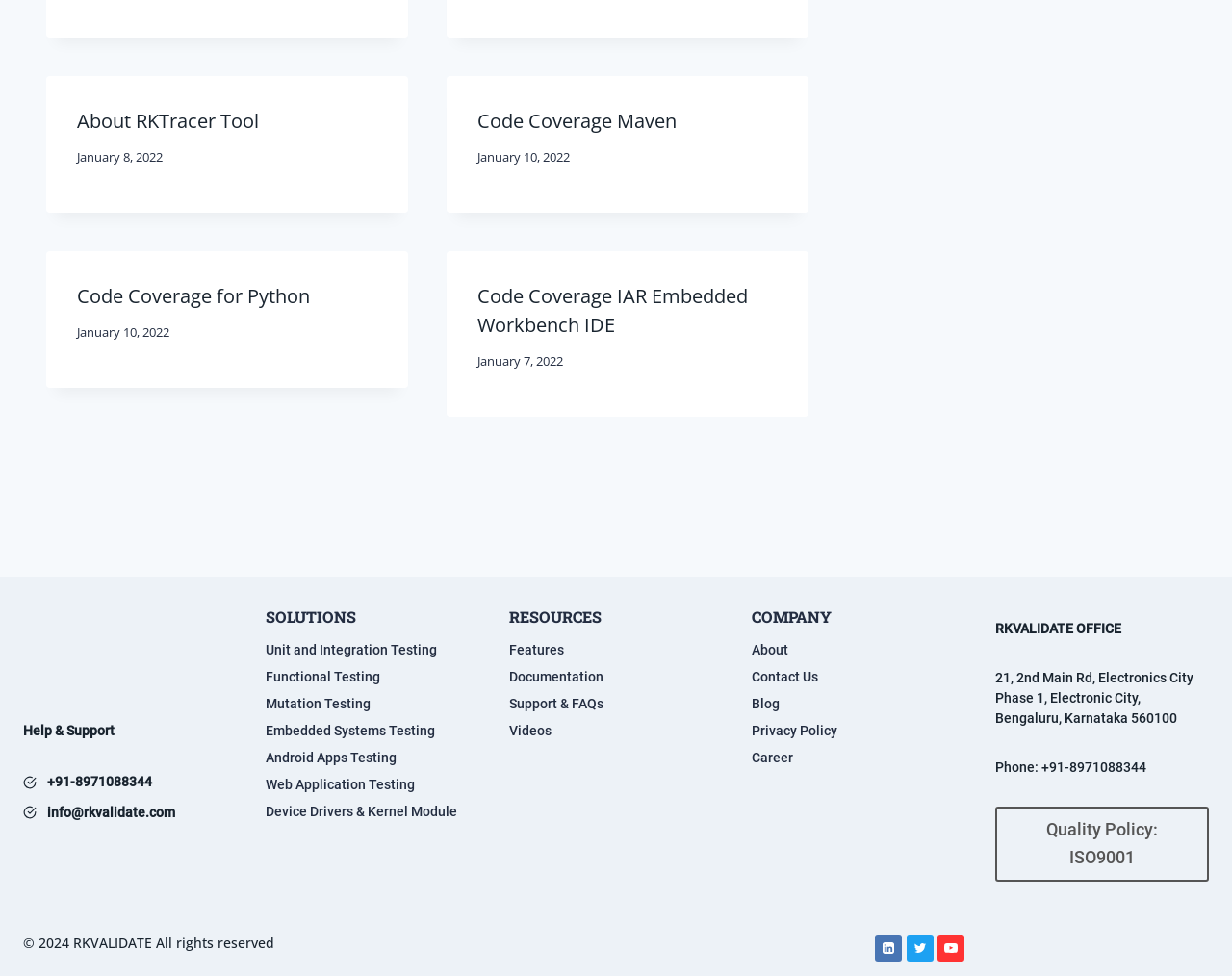What is the date of the 'Code Coverage for Python' article?
Please respond to the question with a detailed and thorough explanation.

I found the date 'January 10, 2022' mentioned below the 'Code Coverage for Python' heading, which is an article on the webpage.